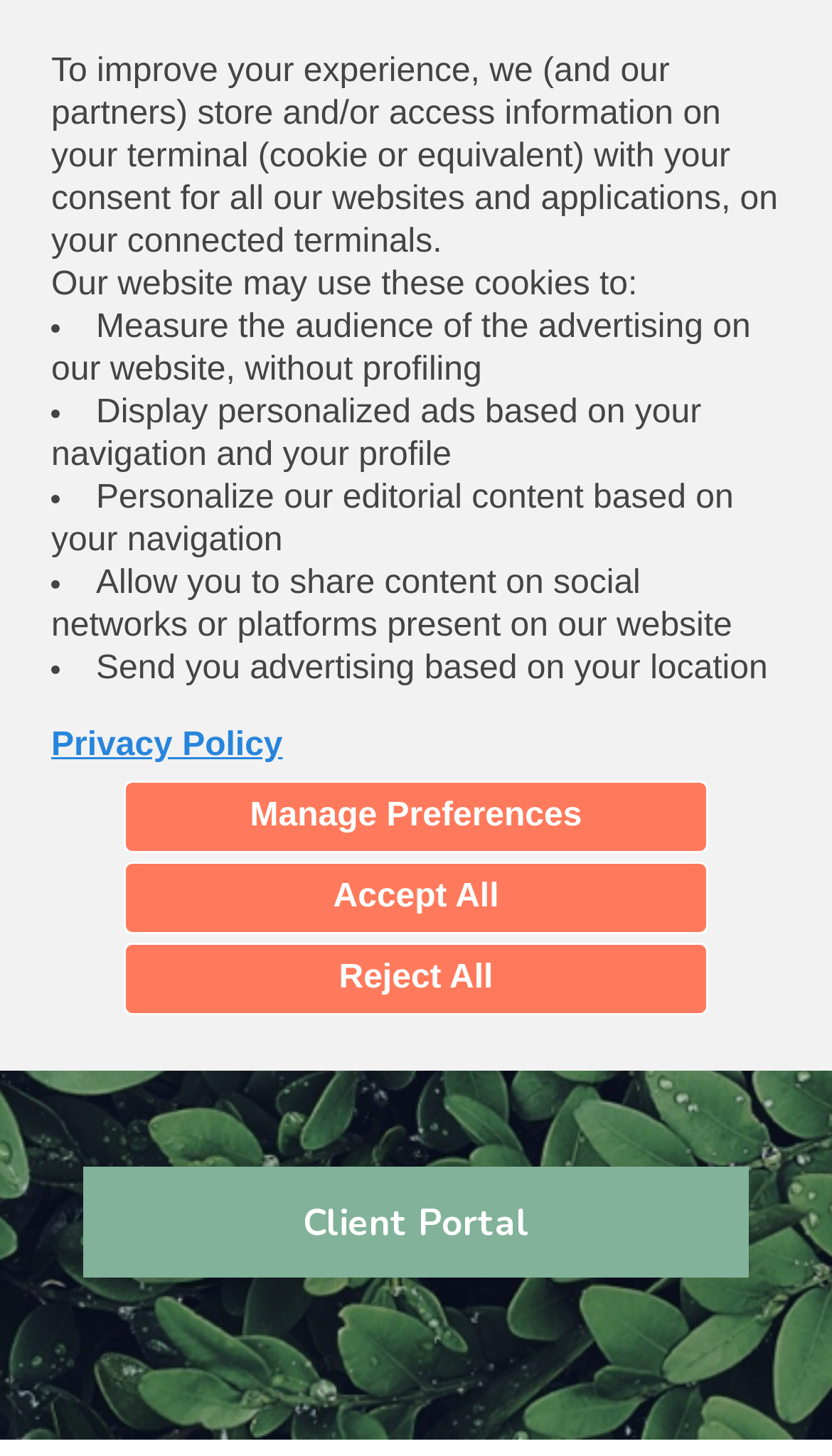Identify the bounding box coordinates of the section that should be clicked to achieve the task described: "Call the practice".

[0.223, 0.188, 0.469, 0.221]